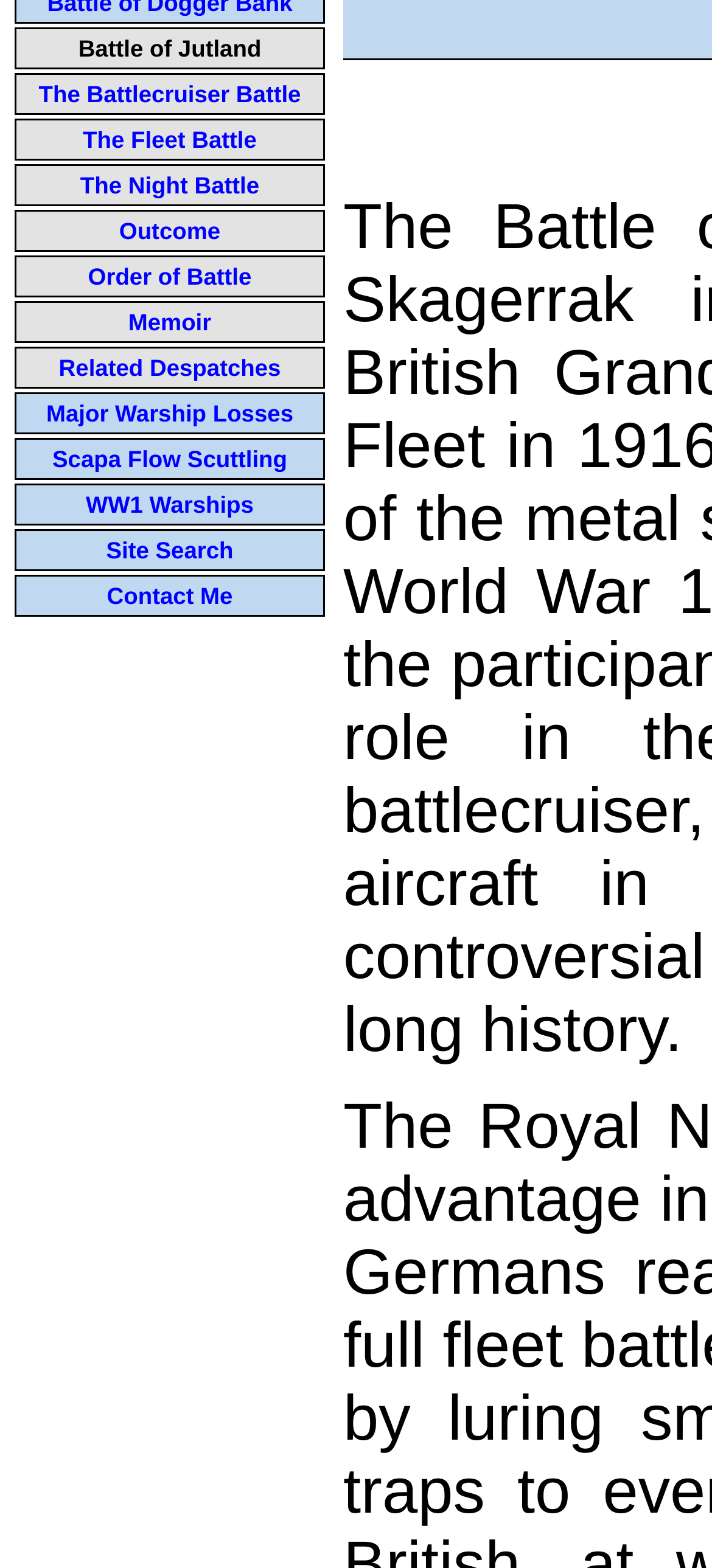Determine the bounding box coordinates for the UI element matching this description: "The Fleet Battle".

[0.116, 0.045, 0.361, 0.062]